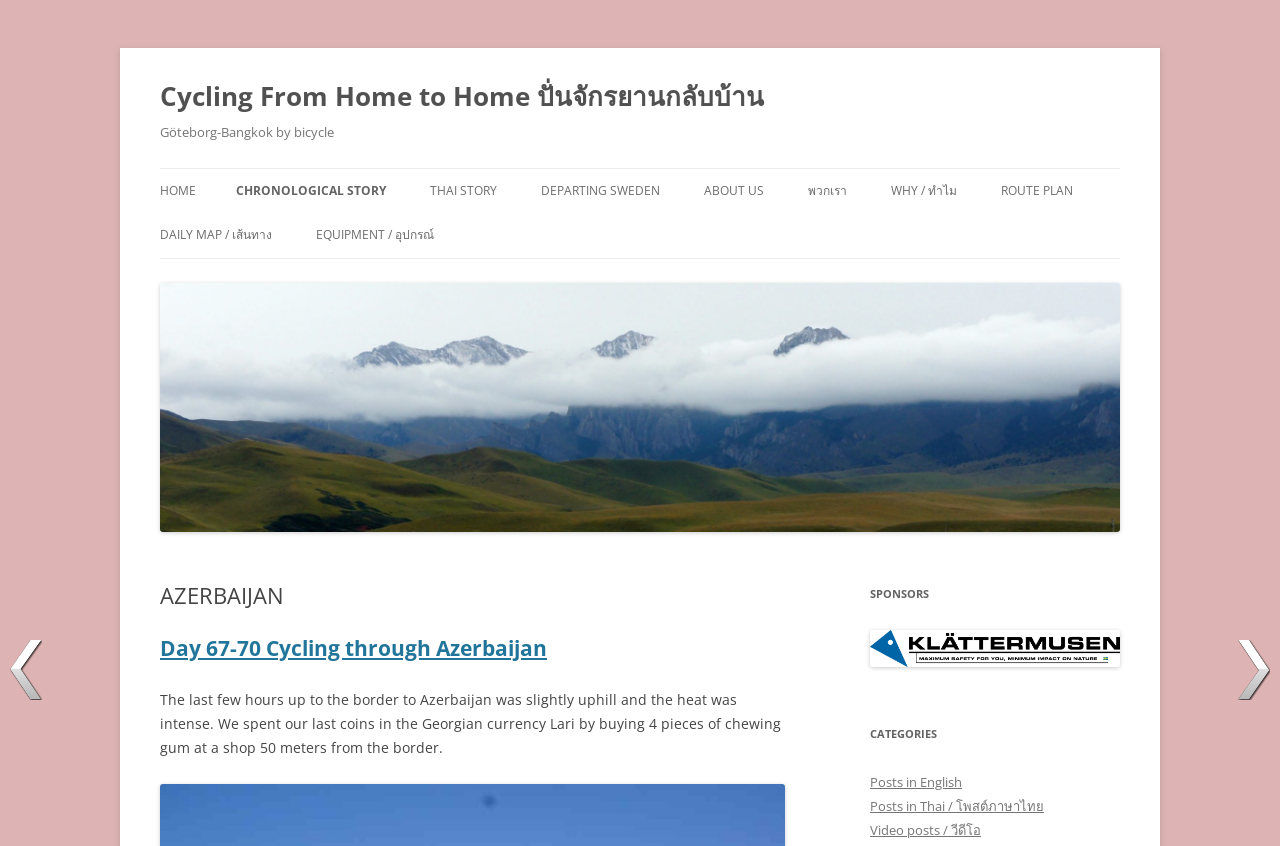Respond concisely with one word or phrase to the following query:
How many links are there in the 'HOME' section?

7